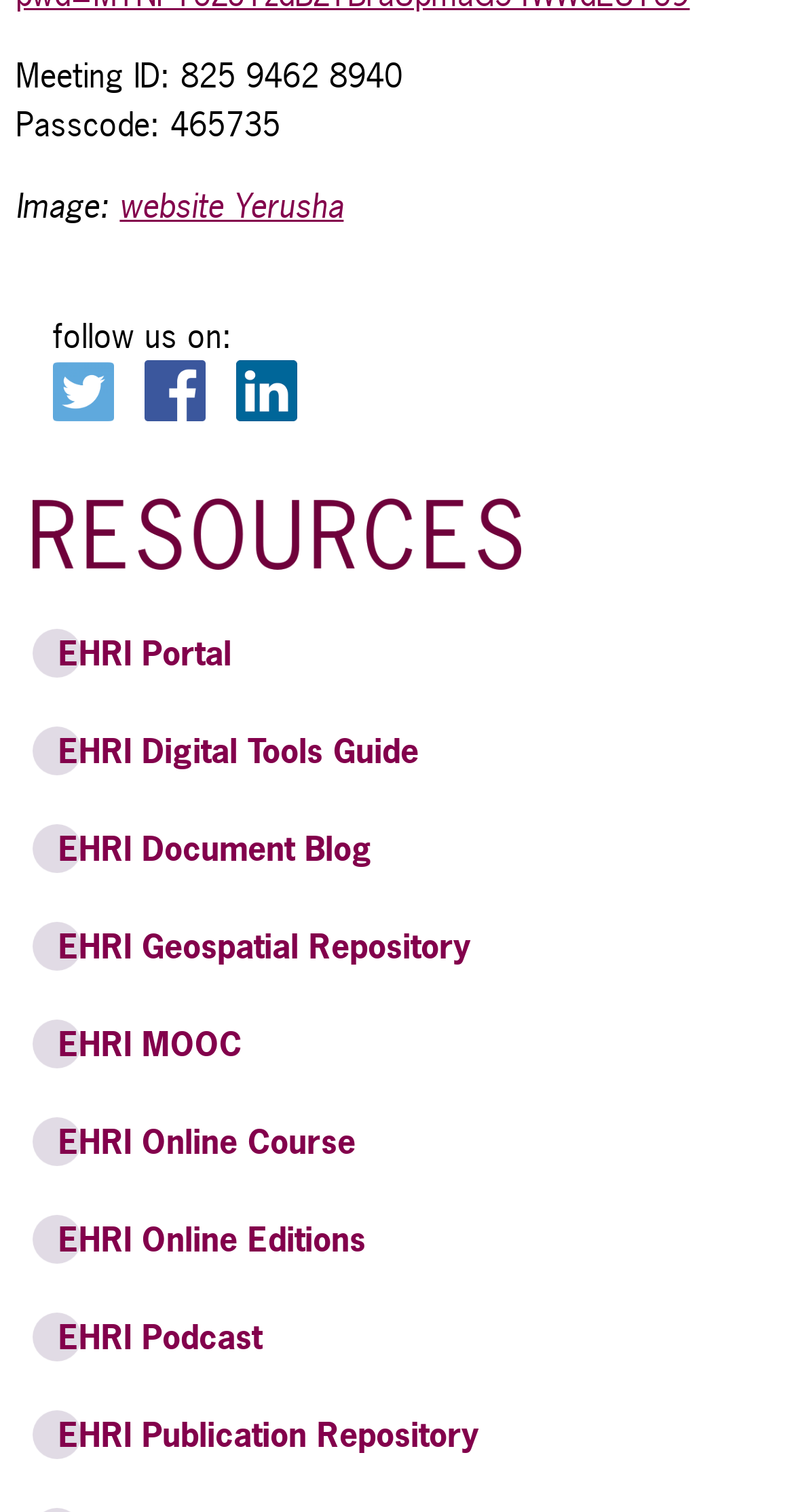Using the image as a reference, answer the following question in as much detail as possible:
How many social media platforms are listed?

The webpage lists three social media platforms, namely Twitter, Facebook, and LinkedIn, which are mentioned in the links and their corresponding image elements.